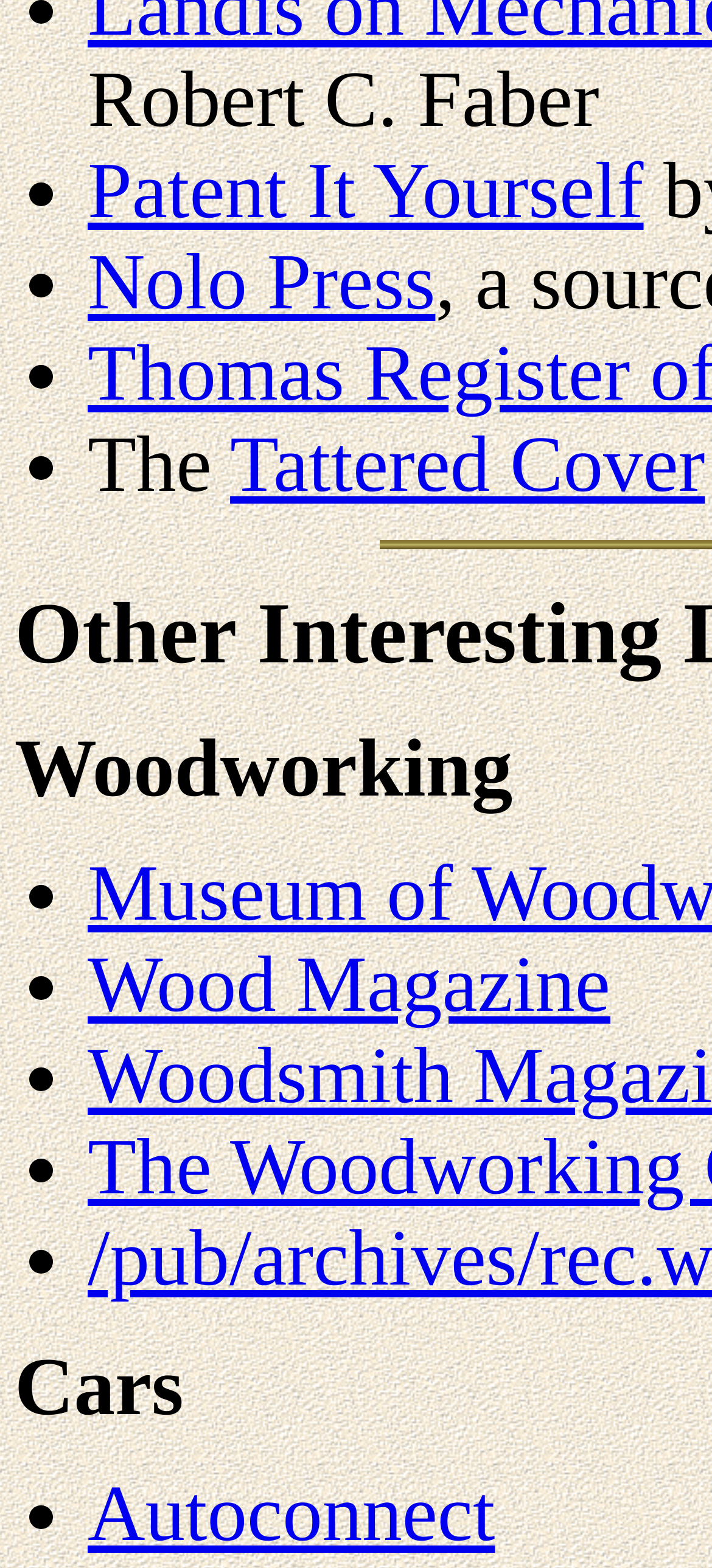How many links are on this webpage?
Observe the image and answer the question with a one-word or short phrase response.

7